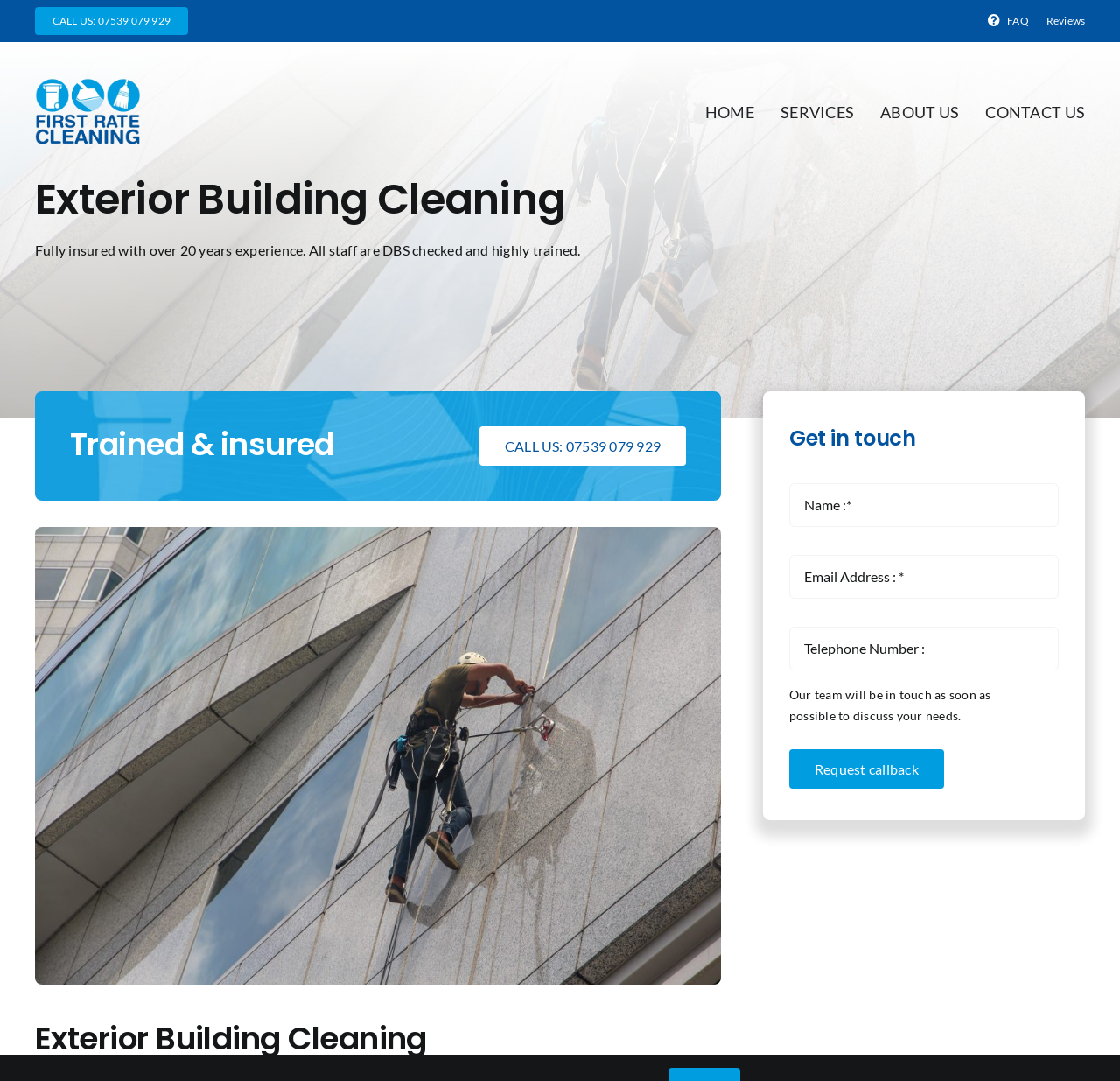Please find the bounding box coordinates for the clickable element needed to perform this instruction: "Click the CALL US link".

[0.031, 0.006, 0.168, 0.032]